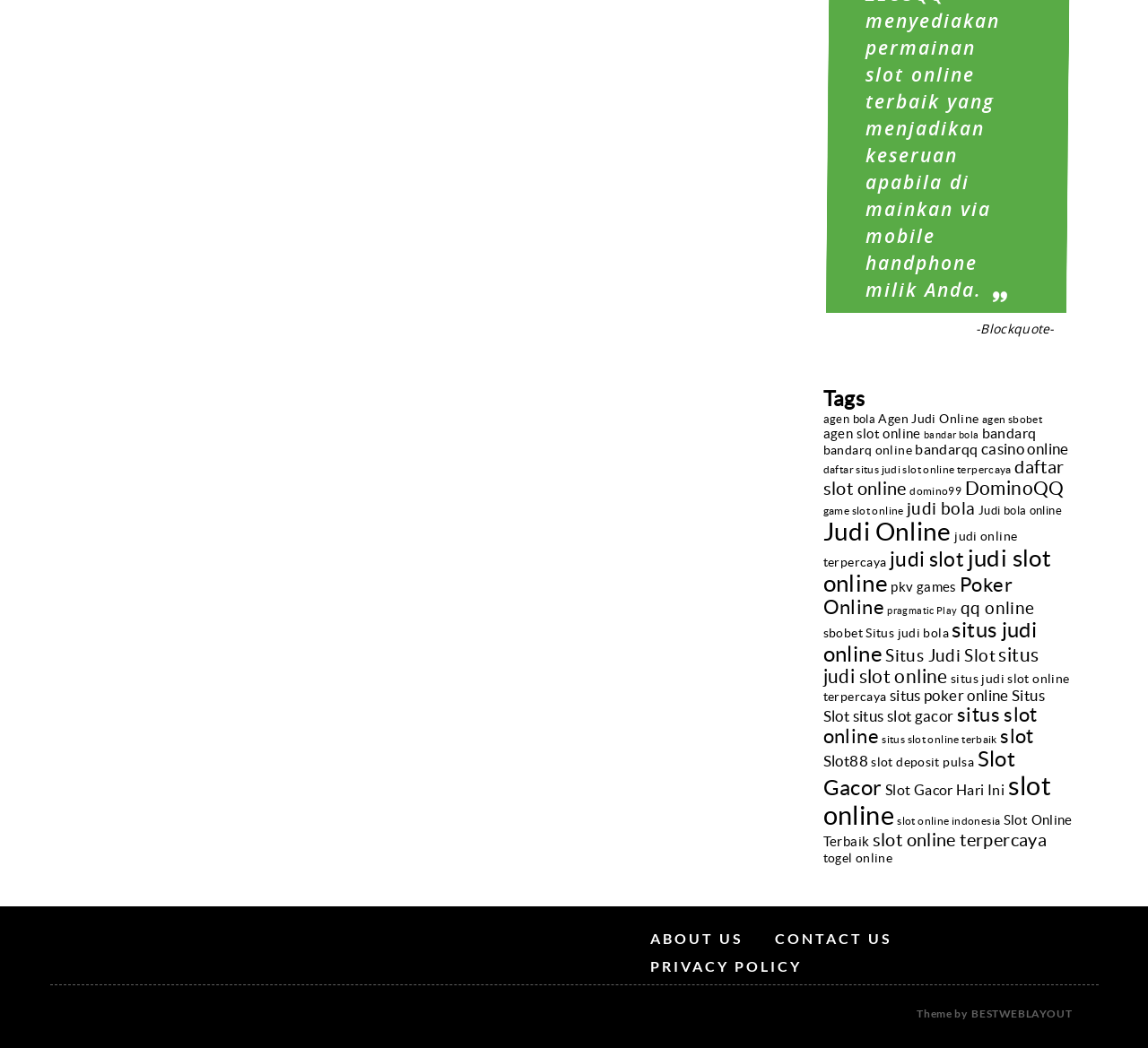Could you specify the bounding box coordinates for the clickable section to complete the following instruction: "Visit 'Judi Online'"?

[0.717, 0.494, 0.829, 0.521]